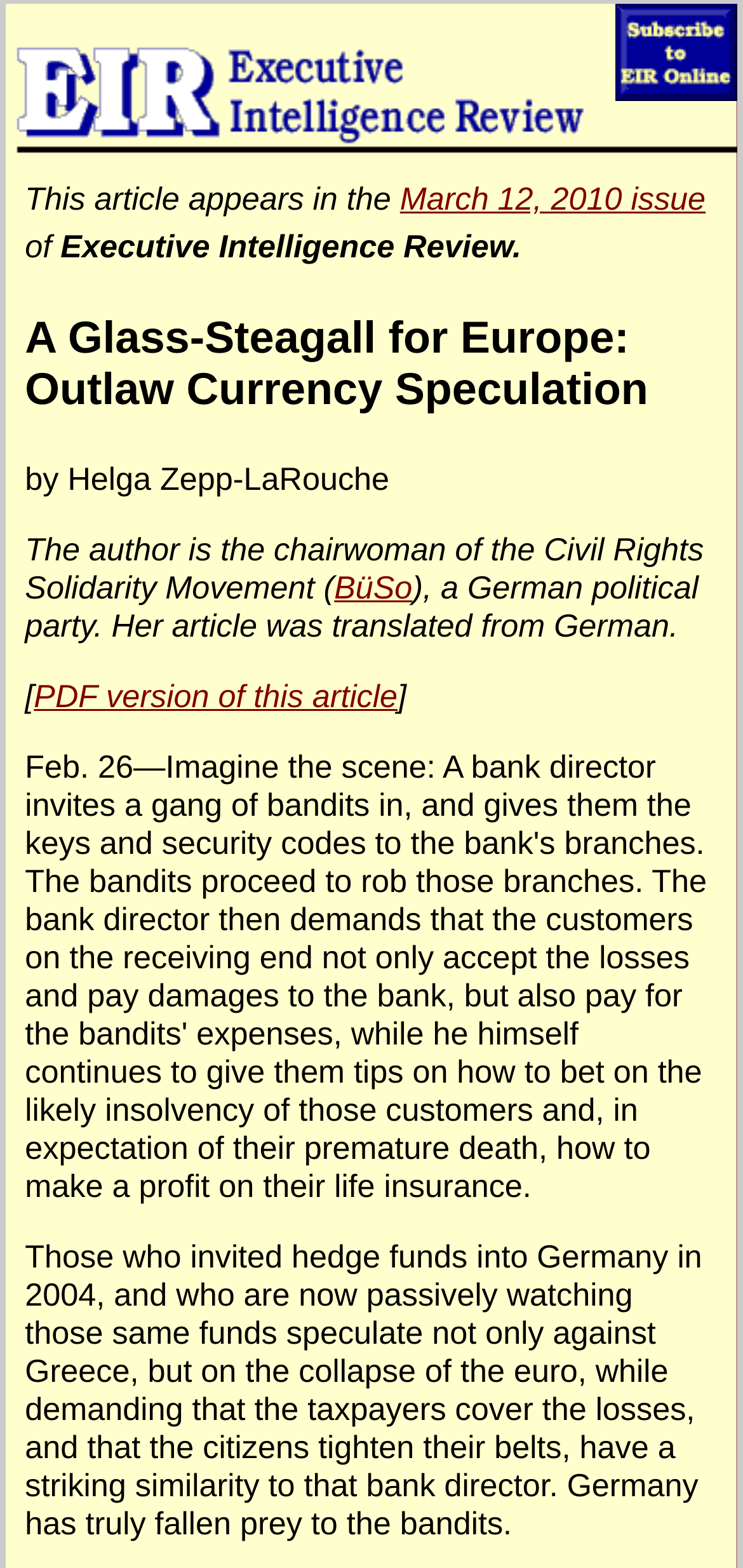Please determine the bounding box coordinates for the UI element described here. Use the format (top-left x, top-left y, bottom-right x, bottom-right y) with values bounded between 0 and 1: PDF version of this article

[0.046, 0.433, 0.535, 0.456]